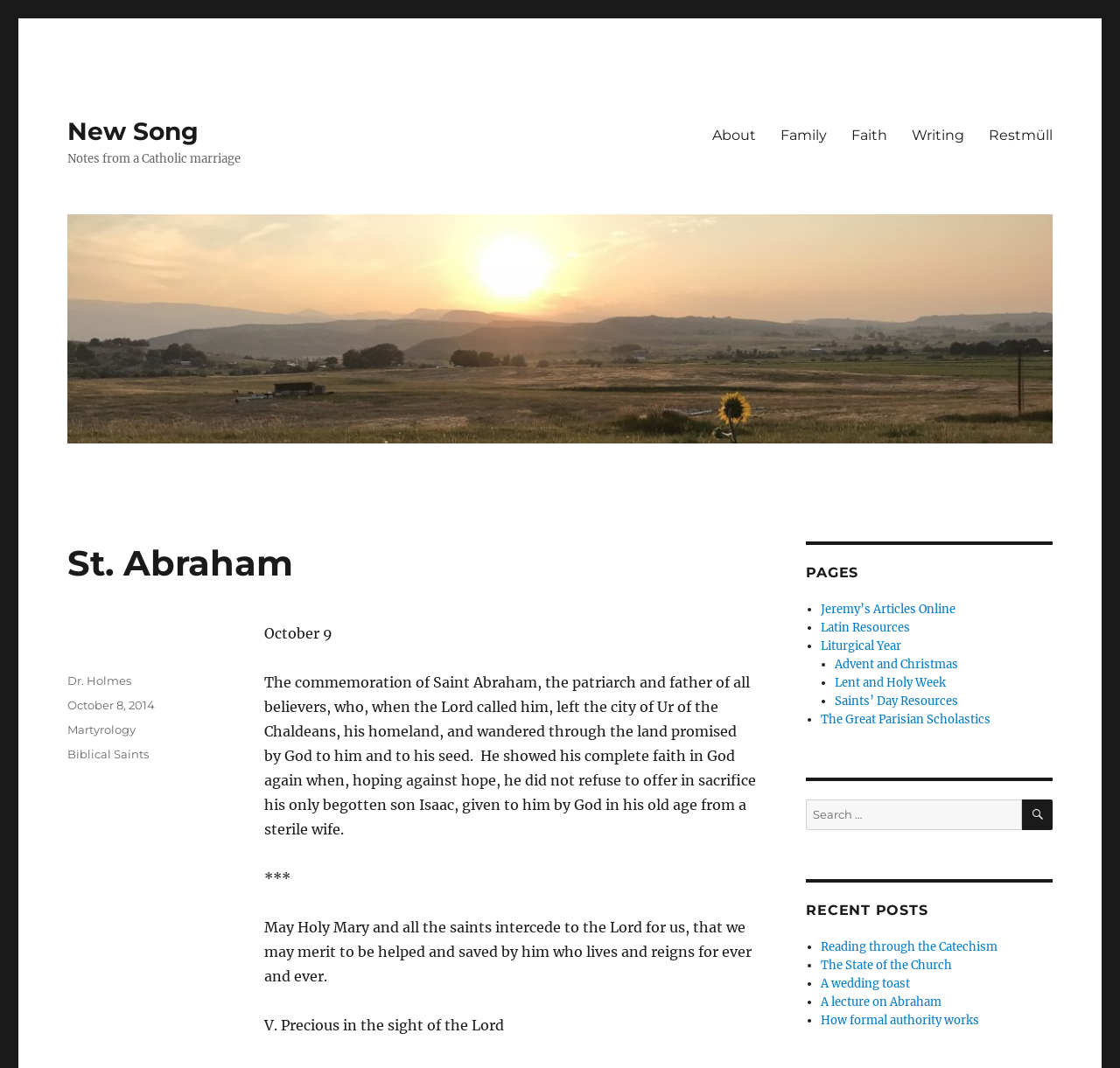Please identify the bounding box coordinates of the region to click in order to complete the given instruction: "Click on the 'About' link". The coordinates should be four float numbers between 0 and 1, i.e., [left, top, right, bottom].

[0.625, 0.109, 0.686, 0.143]